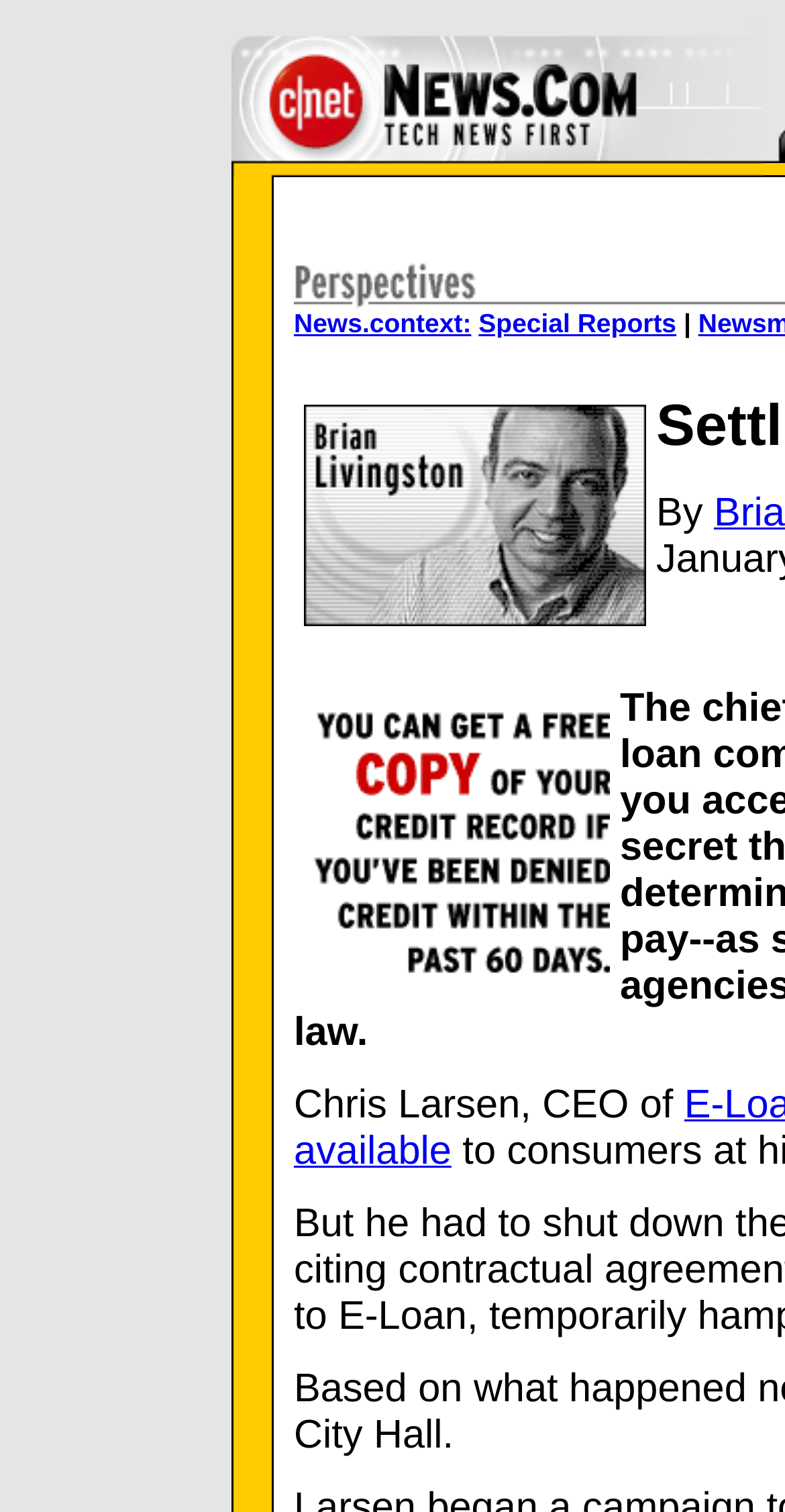Identify the bounding box for the UI element described as: "Special Reports". Ensure the coordinates are four float numbers between 0 and 1, formatted as [left, top, right, bottom].

[0.61, 0.204, 0.862, 0.224]